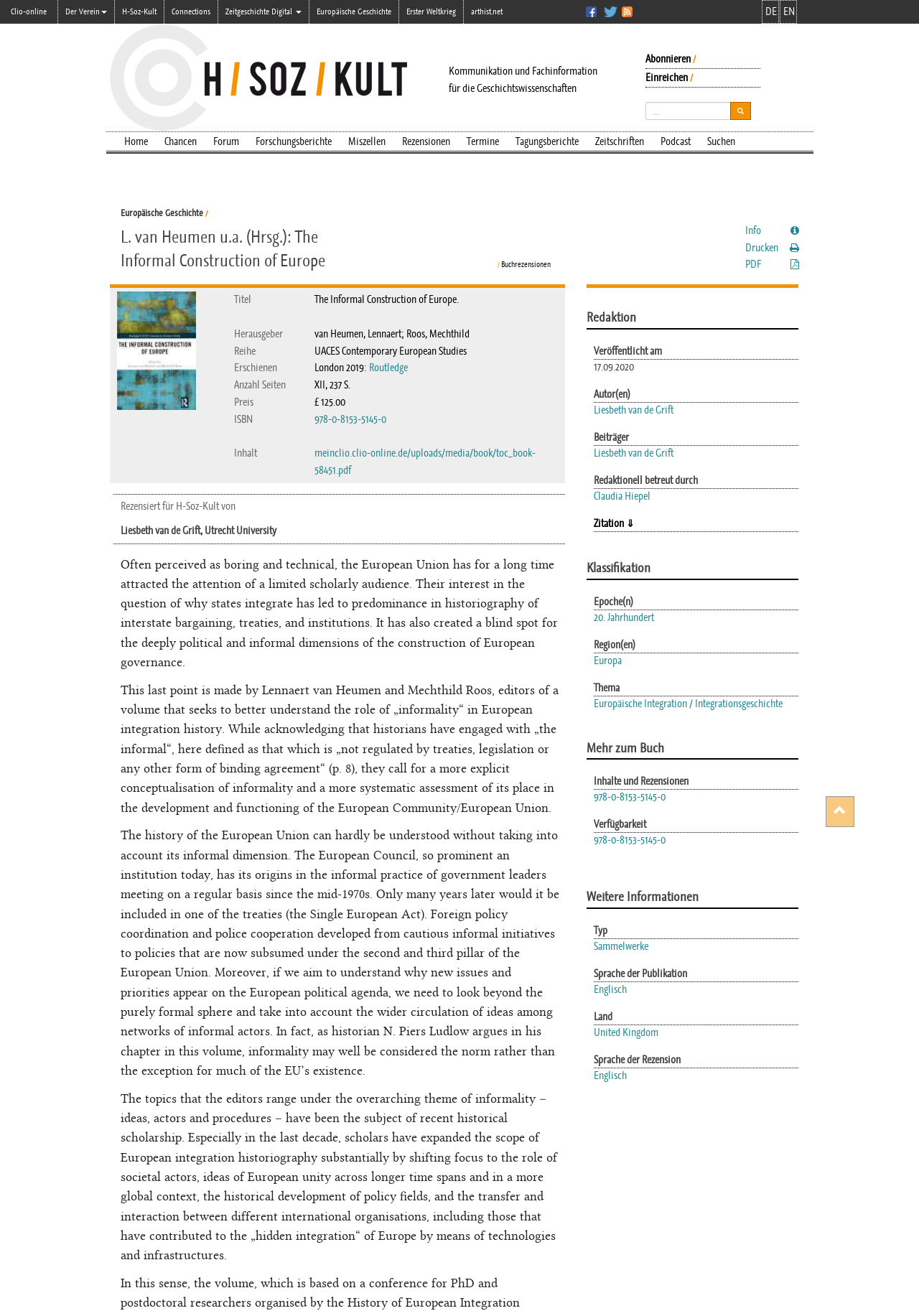Who is the author of the book review?
Please provide a single word or phrase answer based on the image.

Liesbeth van de Grift